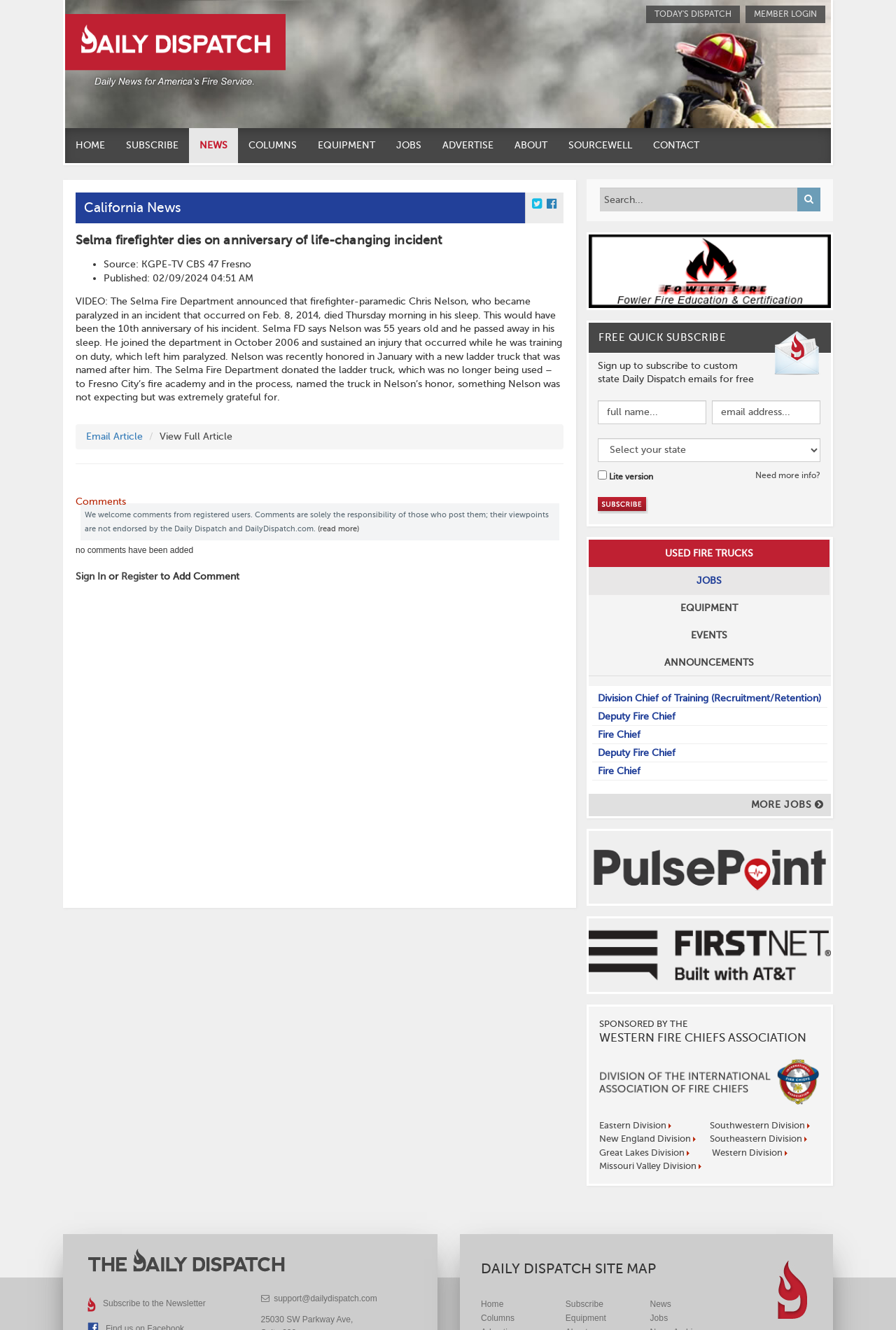Reply to the question with a brief word or phrase: What is the purpose of the 'MEMBER LOGIN' button?

To log in as a member